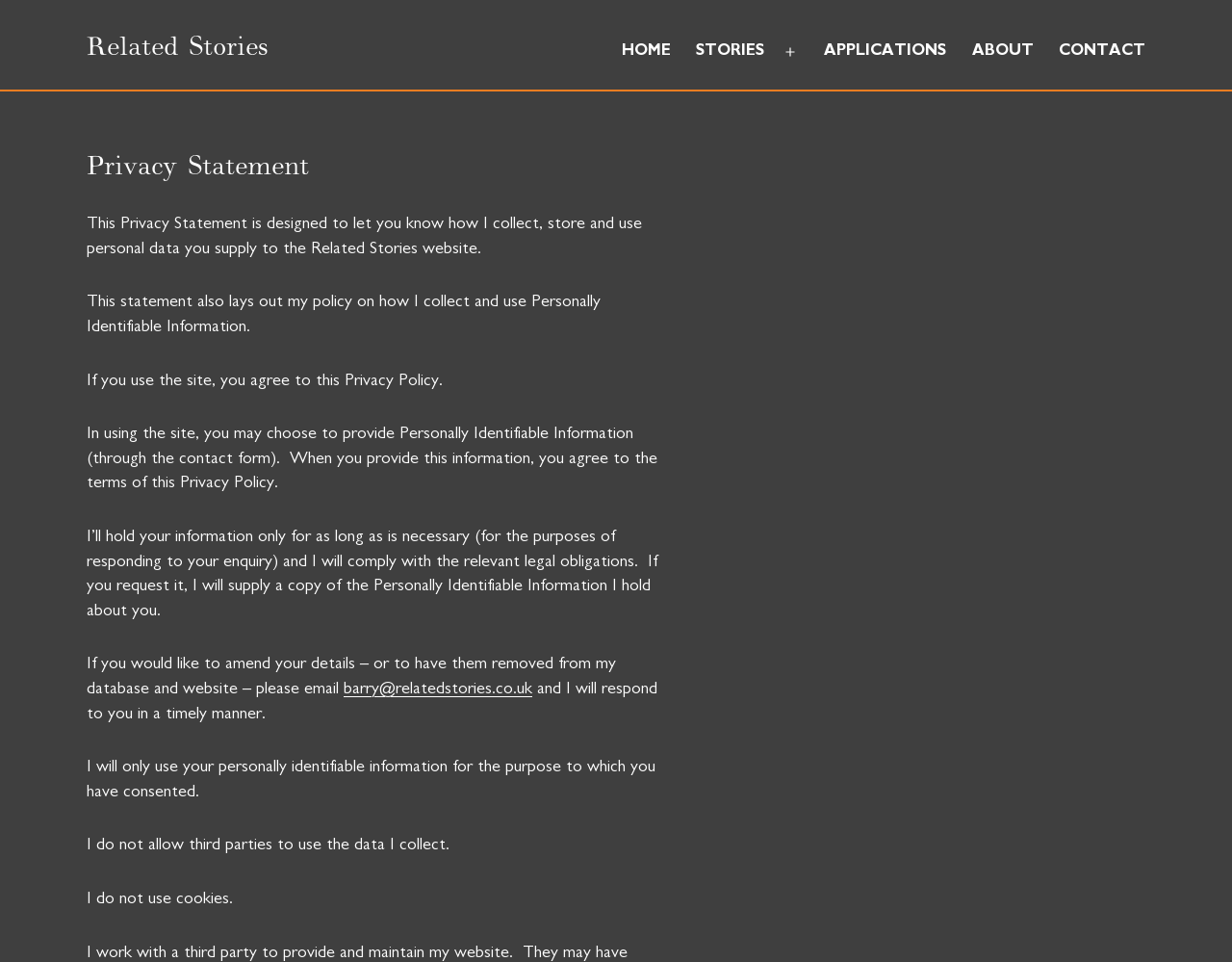Find the bounding box coordinates of the element you need to click on to perform this action: 'email barry'. The coordinates should be represented by four float values between 0 and 1, in the format [left, top, right, bottom].

[0.279, 0.707, 0.432, 0.725]